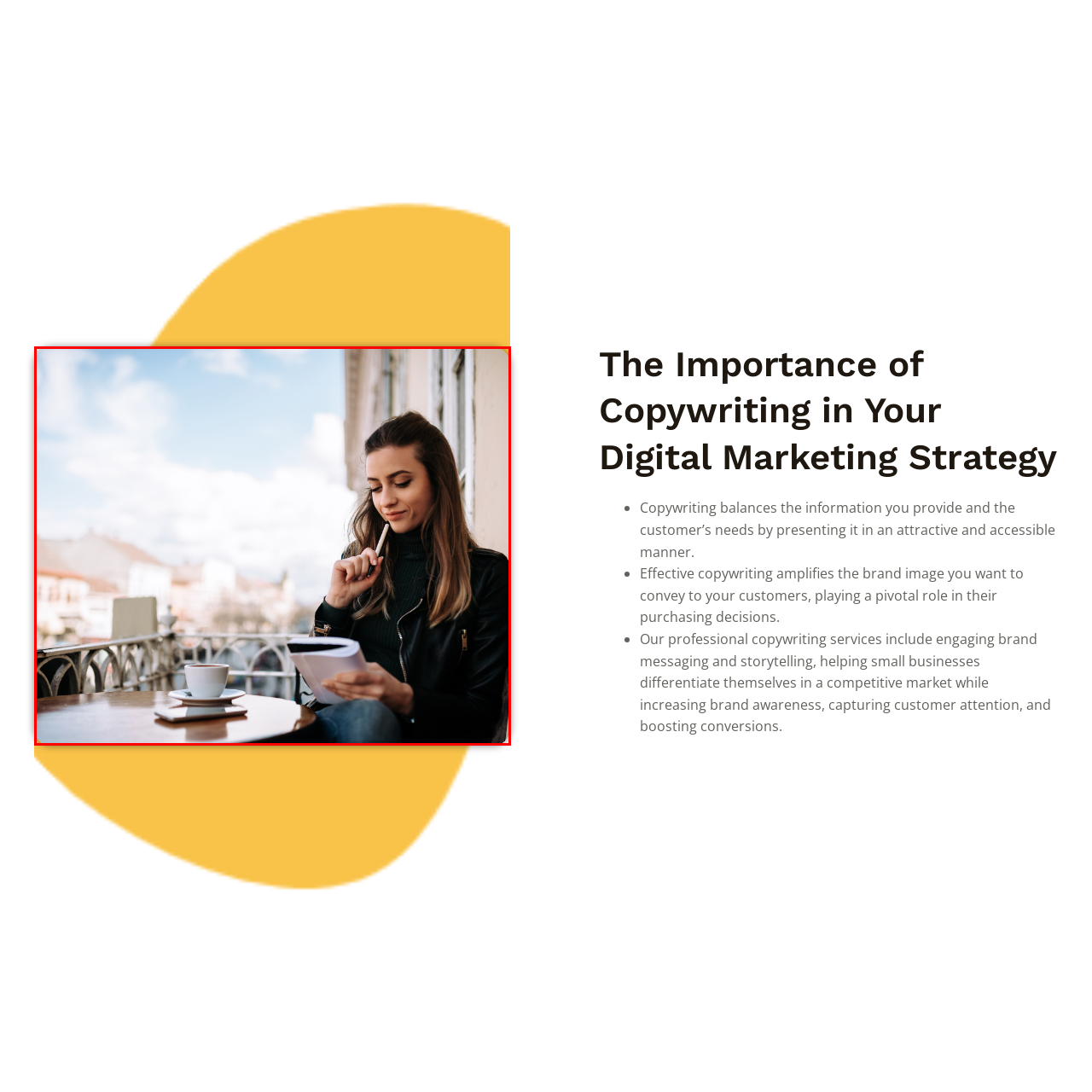Thoroughly describe the content of the image found within the red border.

In a serene café setting, a young woman sits thoughtfully at a table on a balcony, immersed in her writing. She holds a notepad in one hand, while the other gently taps a pen against her chin, reflecting her concentration and creativity. Dressed in a stylish black leather jacket and a cozy turtleneck, she enjoys a warm cup of coffee beside her, surrounded by the charming ambiance of a lively street scene. The backdrop features soft, fluffy clouds drifting in a bright sky, hinting at a pleasant day. This image encapsulates the essence of inspiration and the importance of copywriting in digital marketing, as she symbolizes the harmony between engaging content creation and personal expression, pivotal for effective brand messaging.